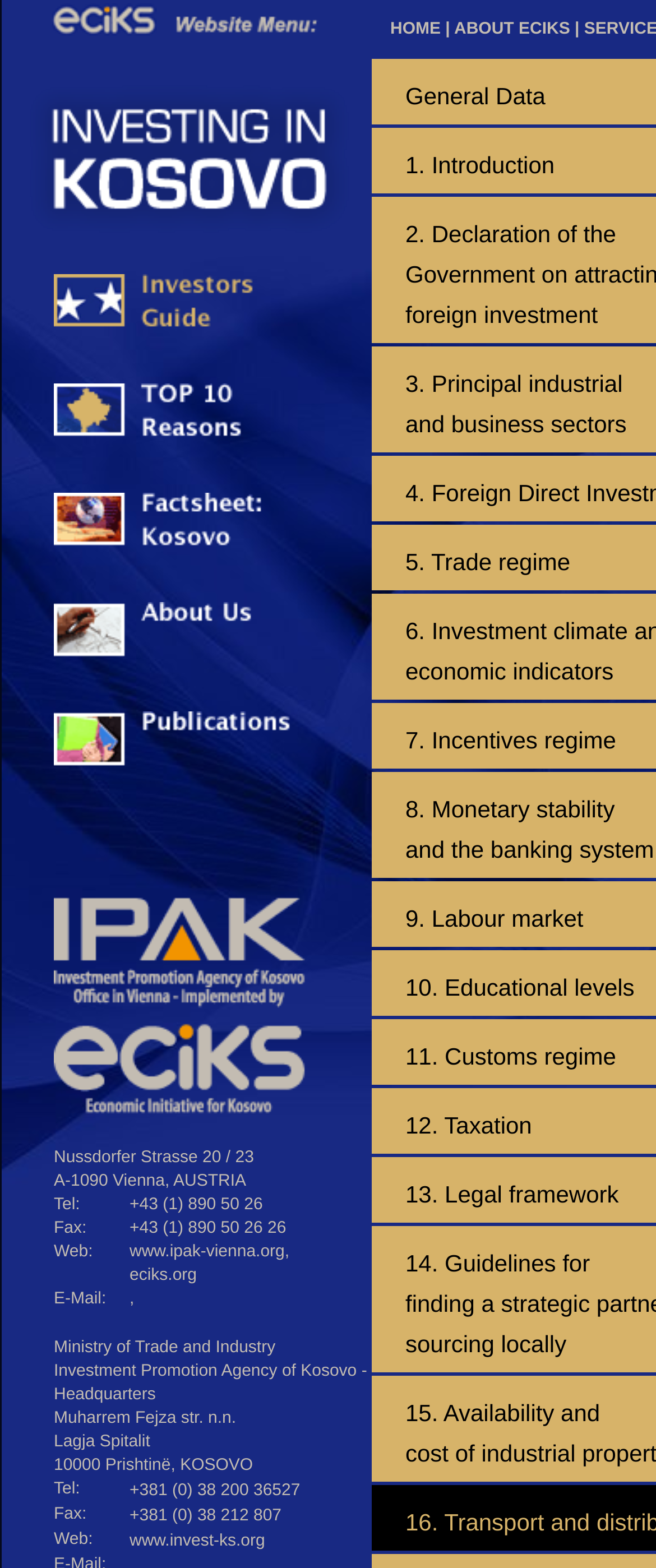How many links are there in the header?
Please provide a single word or phrase as the answer based on the screenshot.

3